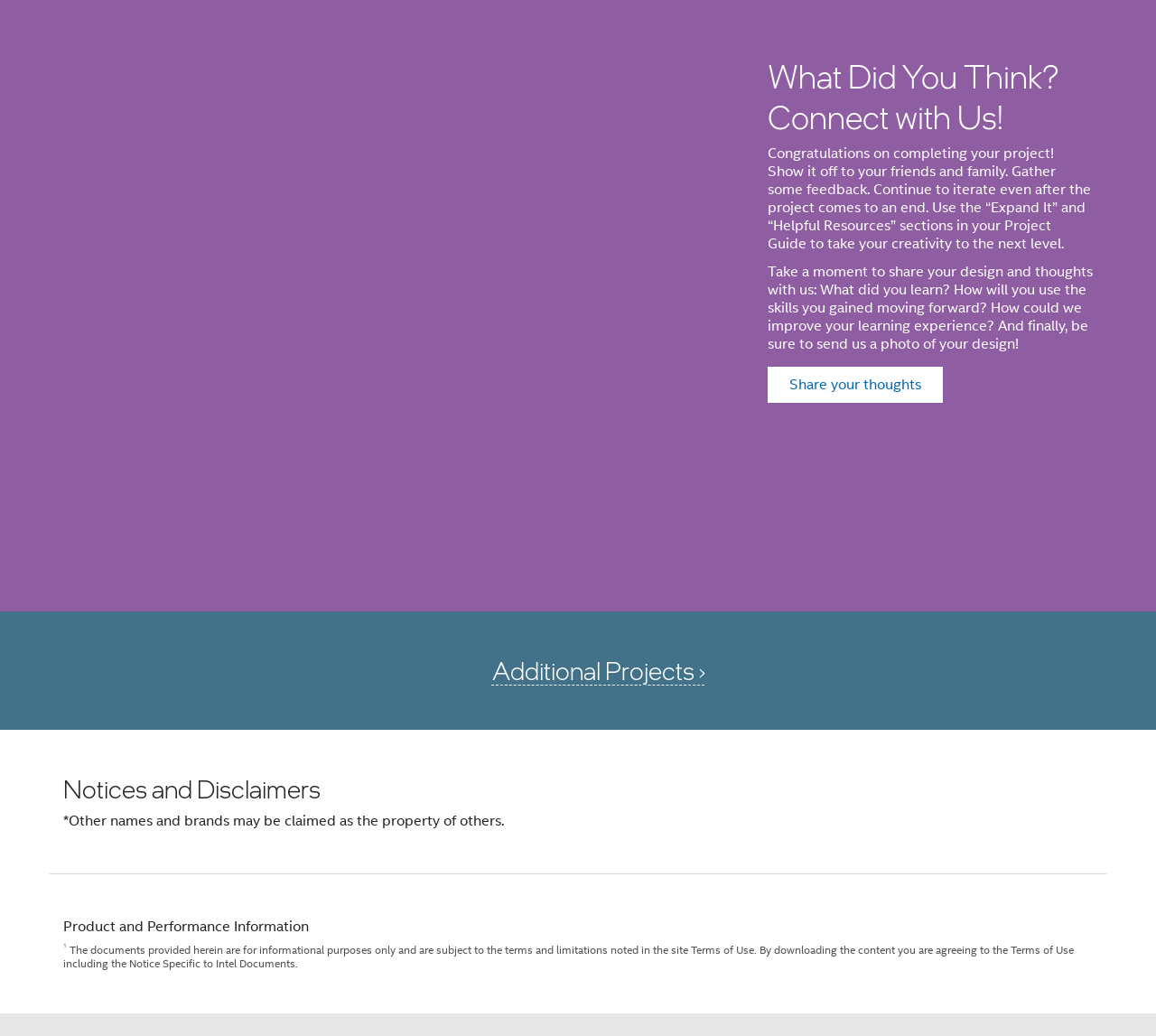Please answer the following question using a single word or phrase: What type of image is displayed at the top of the webpage?

Family playing games